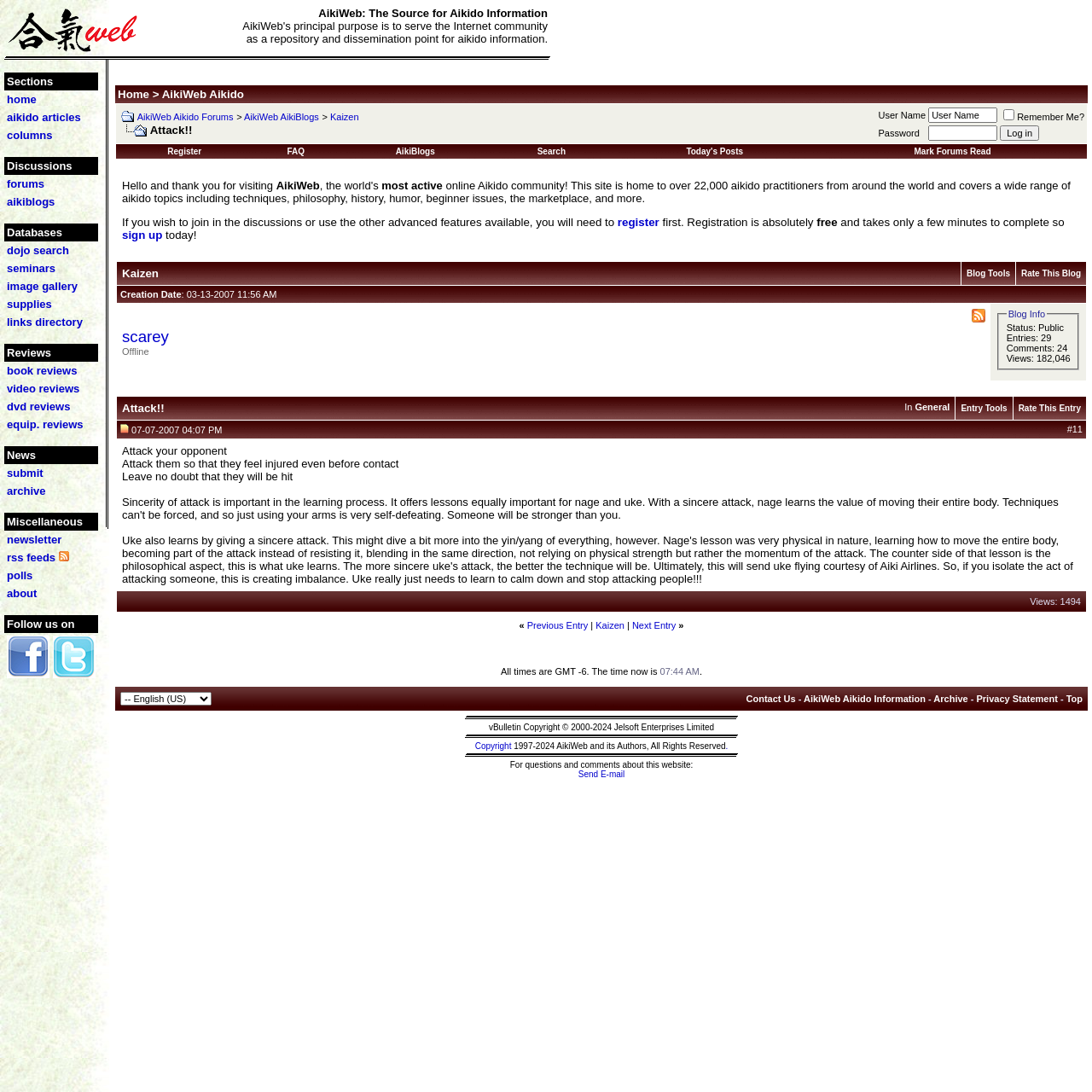How many types of reviews are available on the website?
Use the image to give a comprehensive and detailed response to the question.

By examining the webpage's content, it can be seen that there are five types of reviews available: book reviews, video reviews, dvd reviews, equip. reviews, and others. These review categories are listed under the 'Reviews' section of the website.